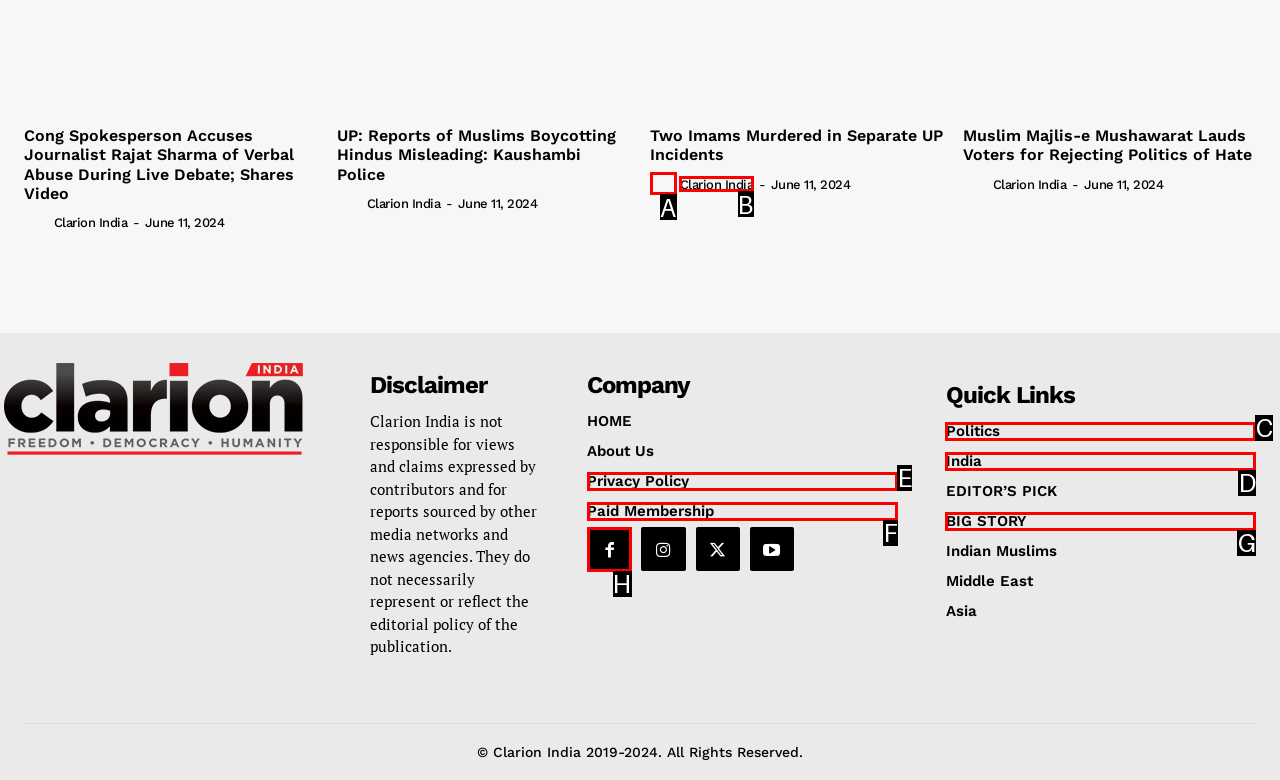Select the letter of the UI element that best matches: India
Answer with the letter of the correct option directly.

D